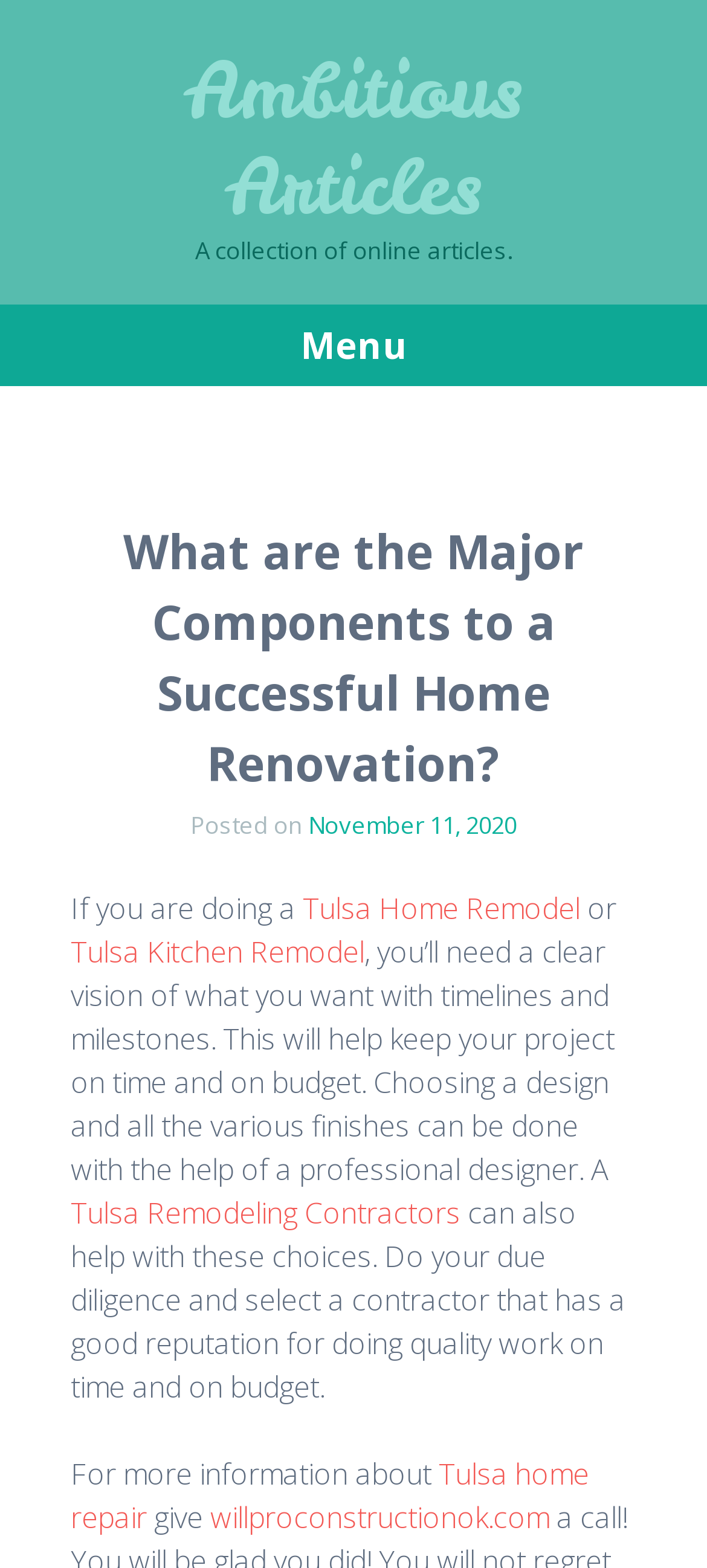Answer the question in one word or a short phrase:
What type of renovation is mentioned in the article?

Home and kitchen